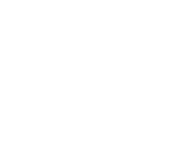What is the purpose of the webpage?
Respond to the question with a well-detailed and thorough answer.

The webpage aims to serve golf enthusiasts by offering well-rounded and insightful information about the sport, including tournament highlights, player insights, and equipment updates.